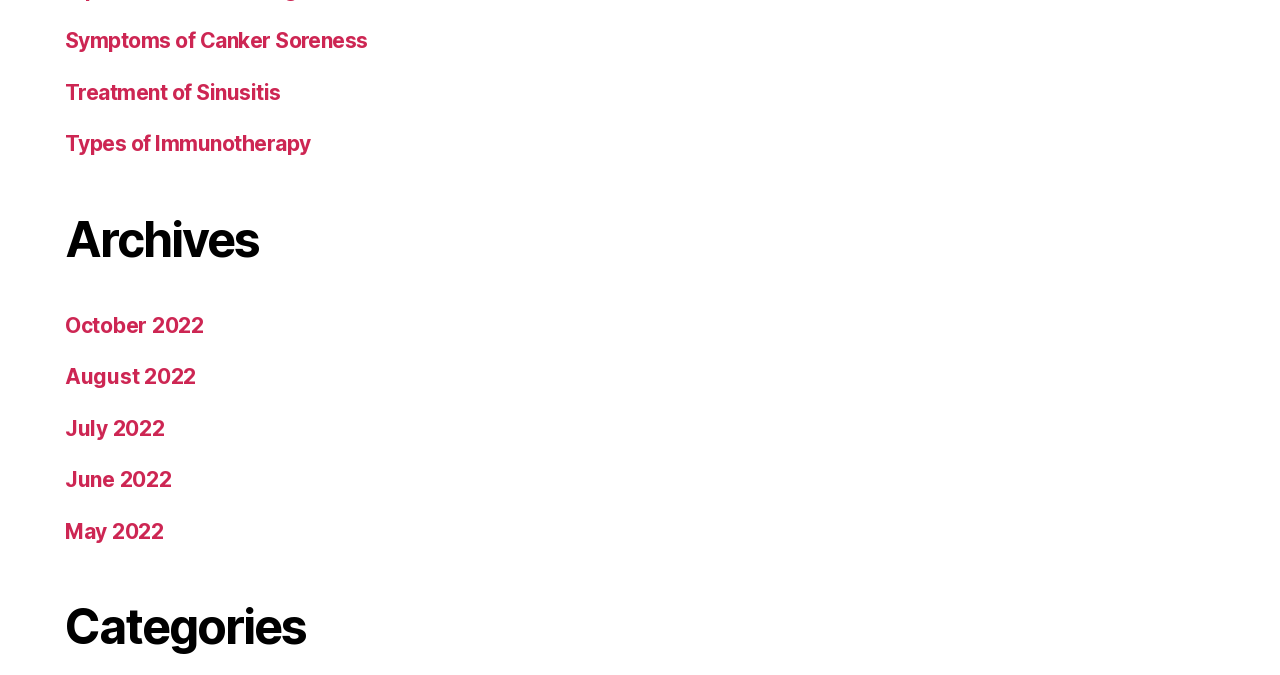How many links are under the 'Categories' heading?
Please use the visual content to give a single word or phrase answer.

0